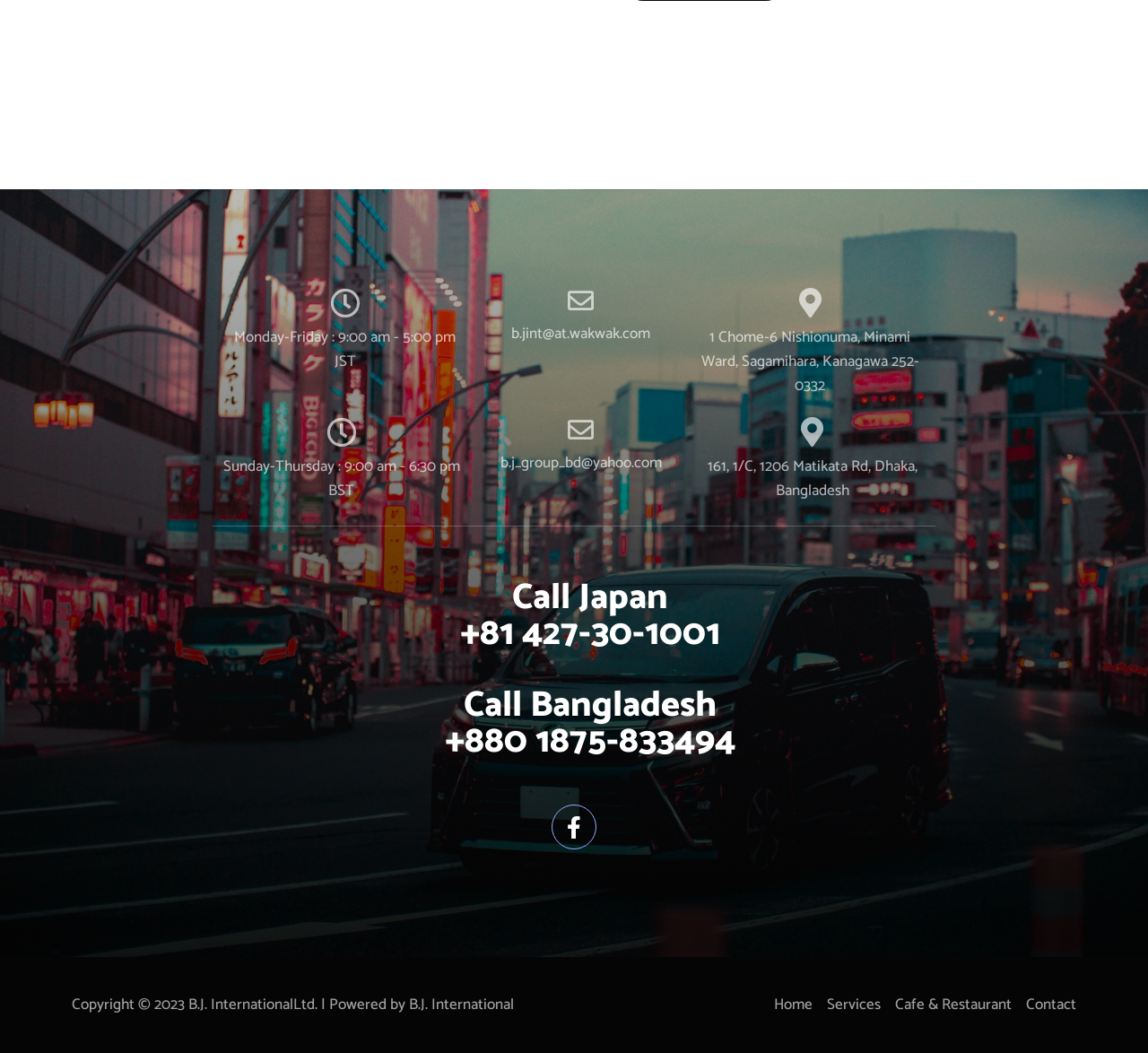Using the format (top-left x, top-left y, bottom-right x, bottom-right y), and given the element description, identify the bounding box coordinates within the screenshot: Services

[0.72, 0.943, 0.767, 0.966]